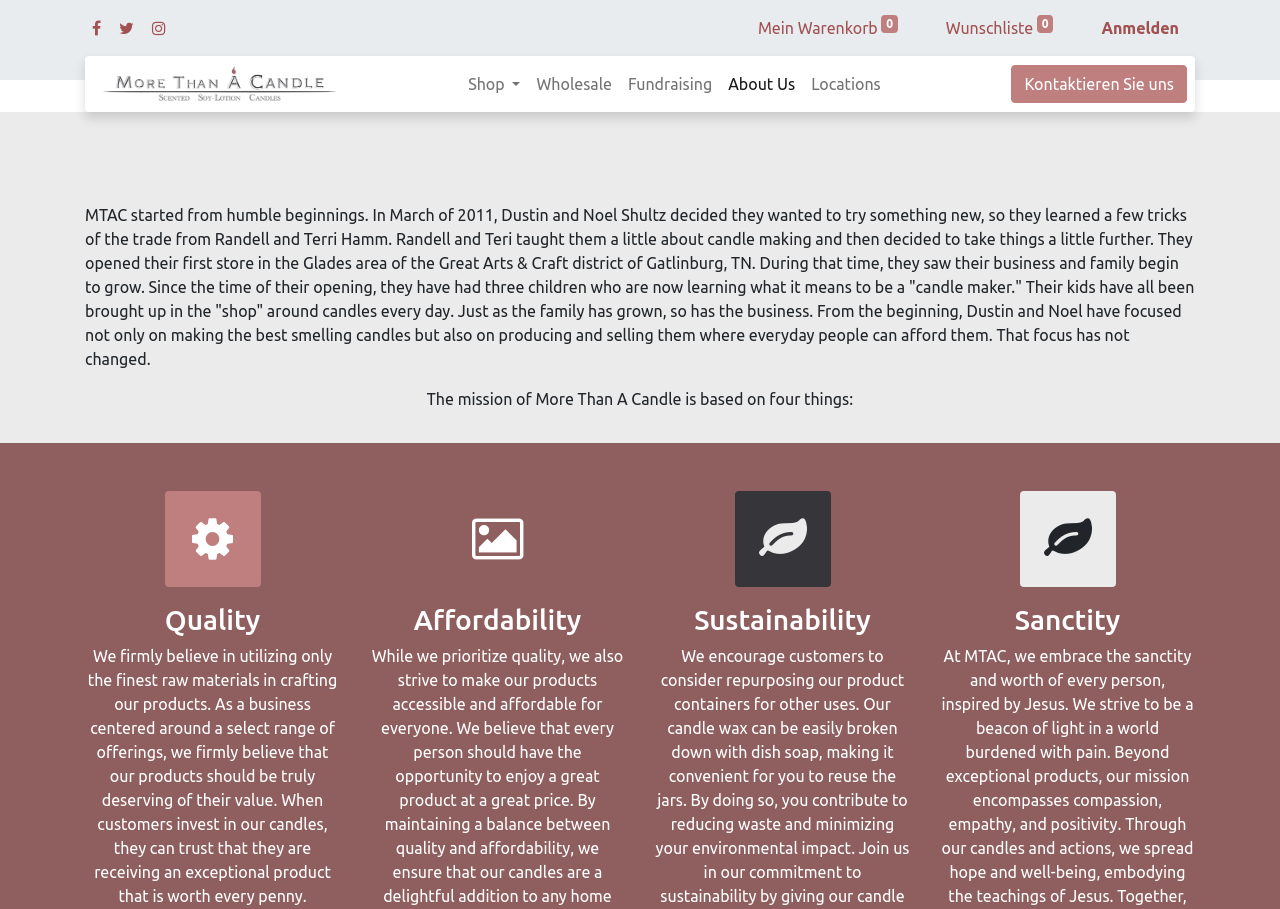Locate the bounding box coordinates of the element I should click to achieve the following instruction: "Click the logo of More Than A Candle".

[0.079, 0.07, 0.264, 0.114]